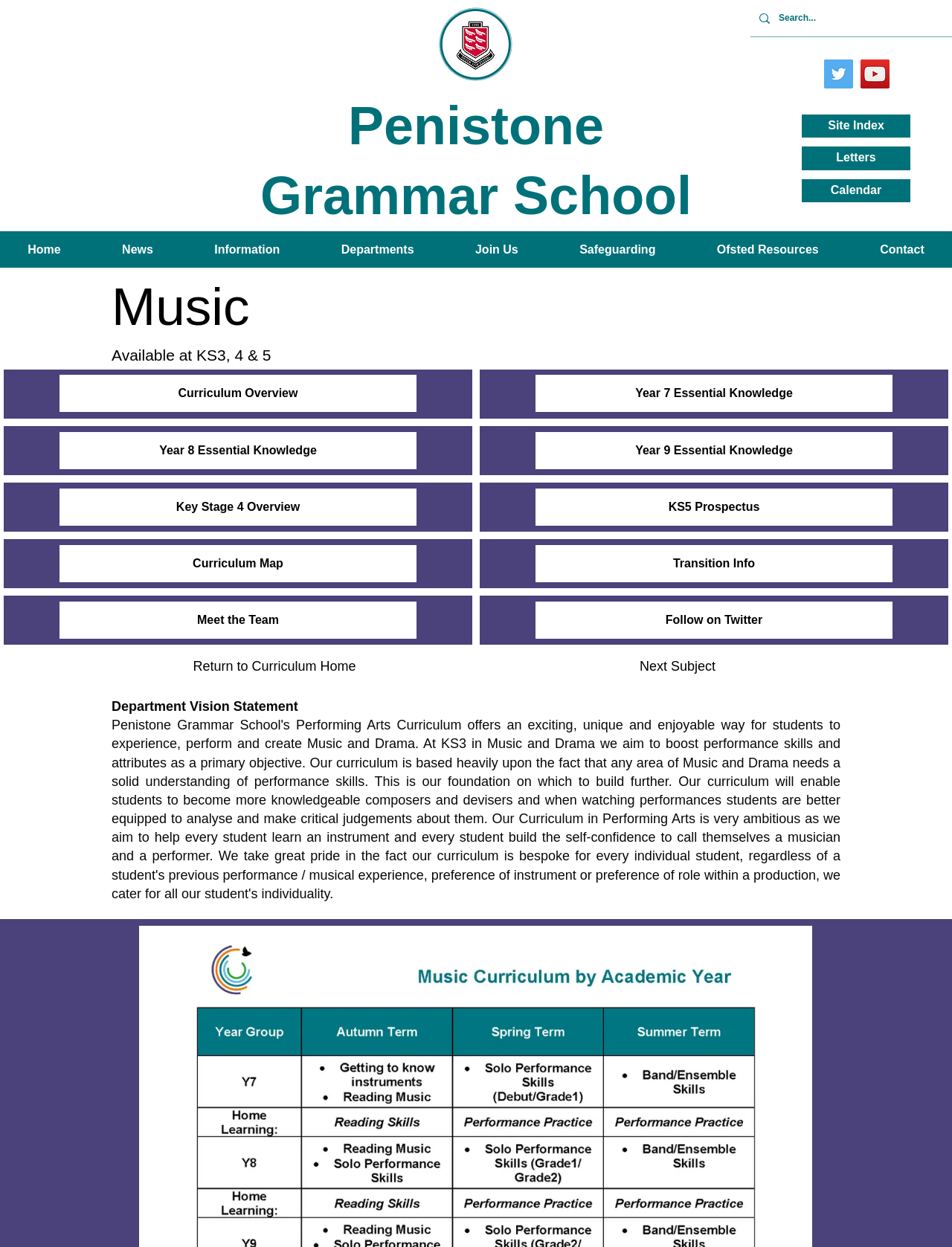Locate the bounding box of the UI element described in the following text: "Safeguarding".

[0.58, 0.186, 0.718, 0.215]